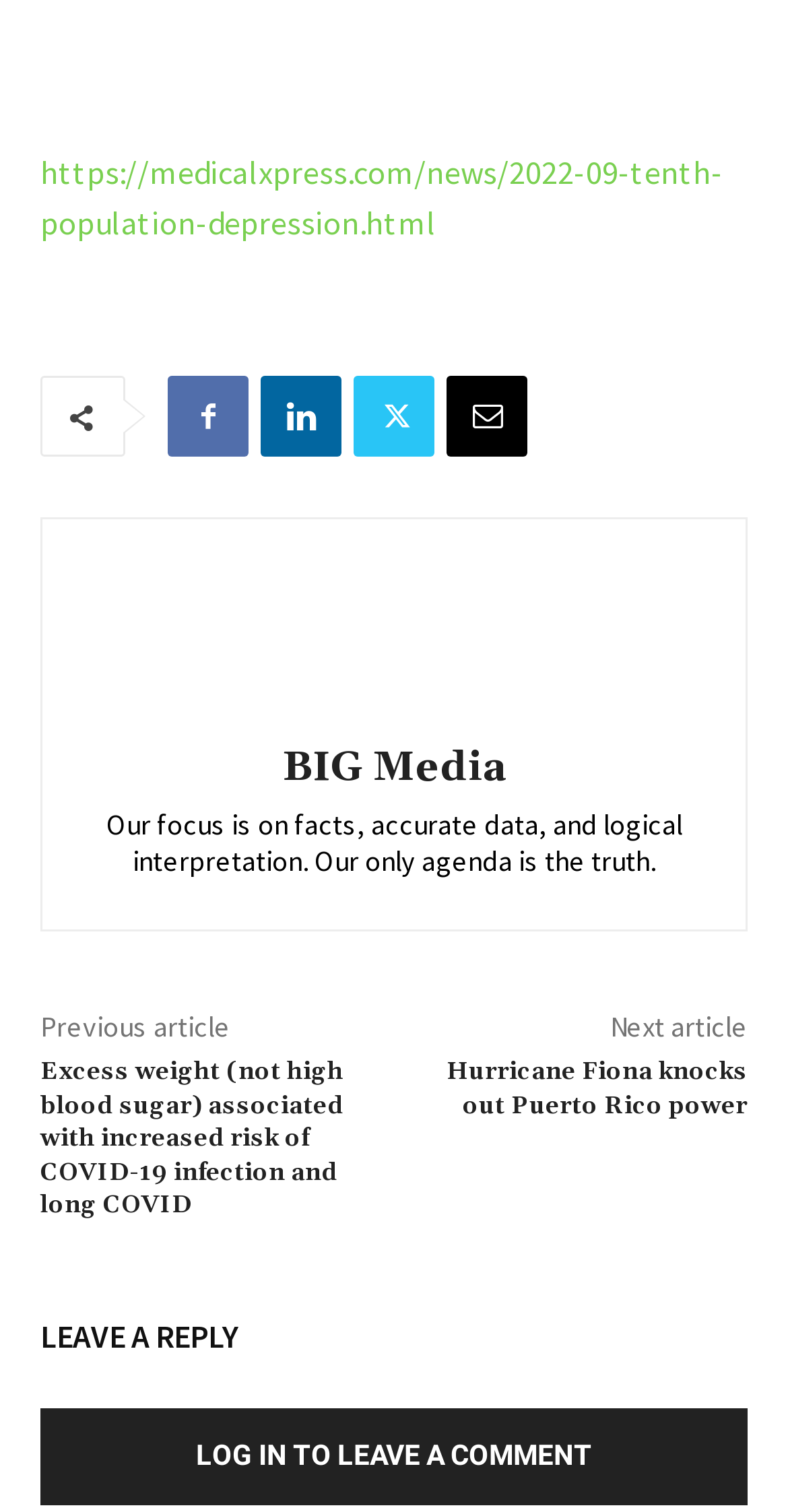Using the given element description, provide the bounding box coordinates (top-left x, top-left y, bottom-right x, bottom-right y) for the corresponding UI element in the screenshot: BIG Media

[0.108, 0.494, 0.892, 0.522]